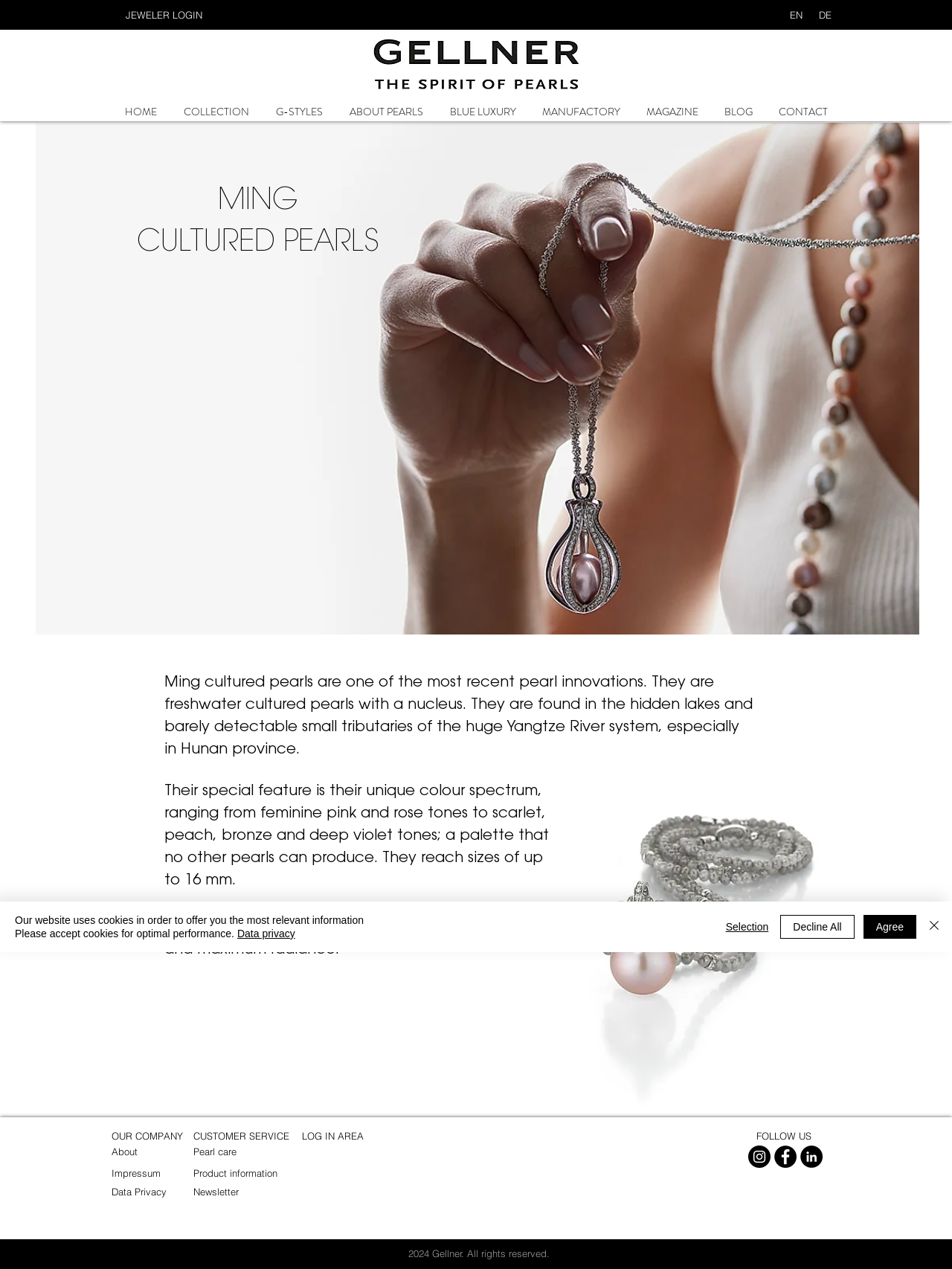Locate the bounding box coordinates of the clickable region necessary to complete the following instruction: "Click the 'HOME' link". Provide the coordinates in the format of four float numbers between 0 and 1, i.e., [left, top, right, bottom].

[0.117, 0.081, 0.179, 0.095]